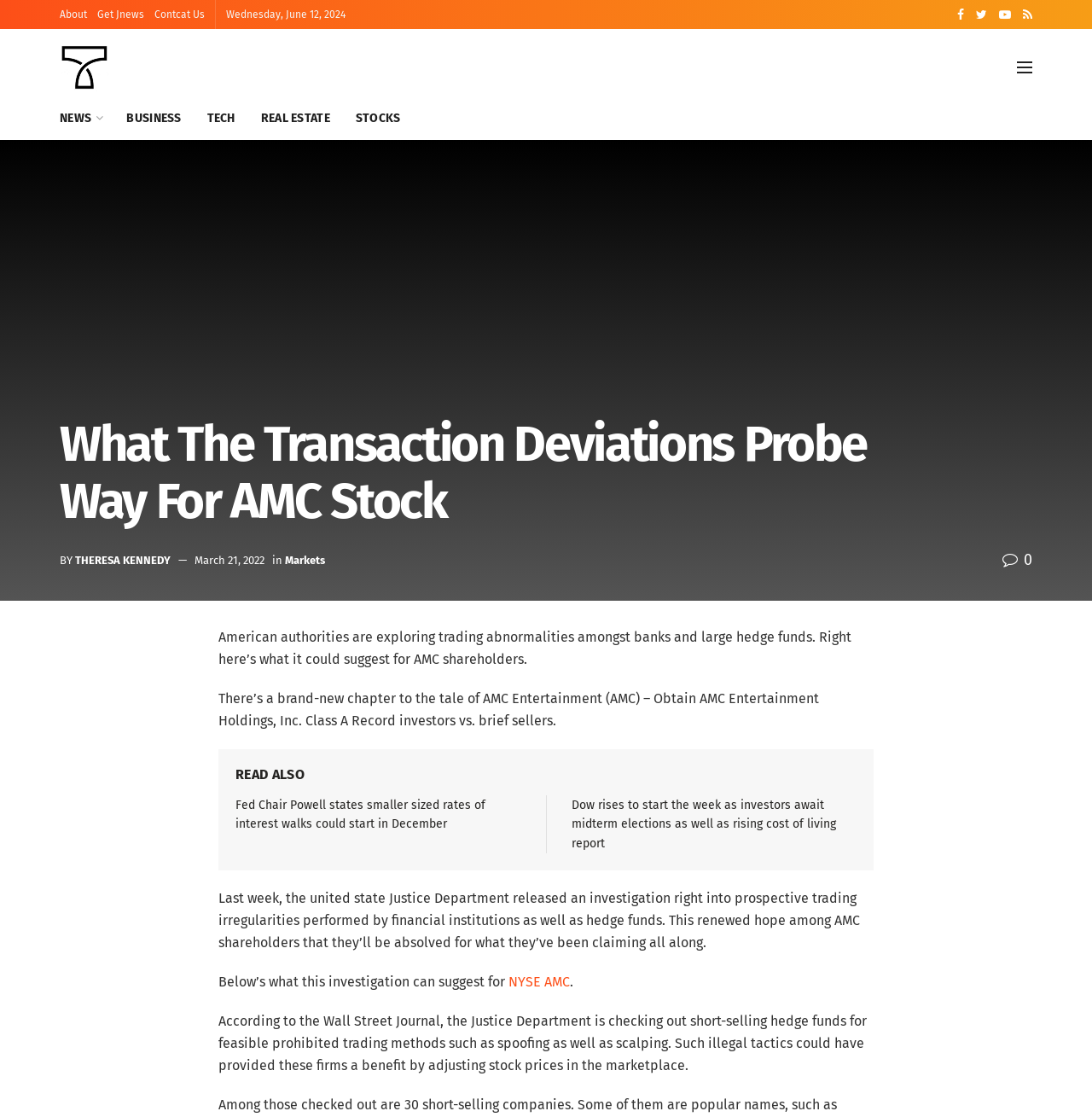Could you locate the bounding box coordinates for the section that should be clicked to accomplish this task: "Click on About link".

[0.055, 0.0, 0.08, 0.026]